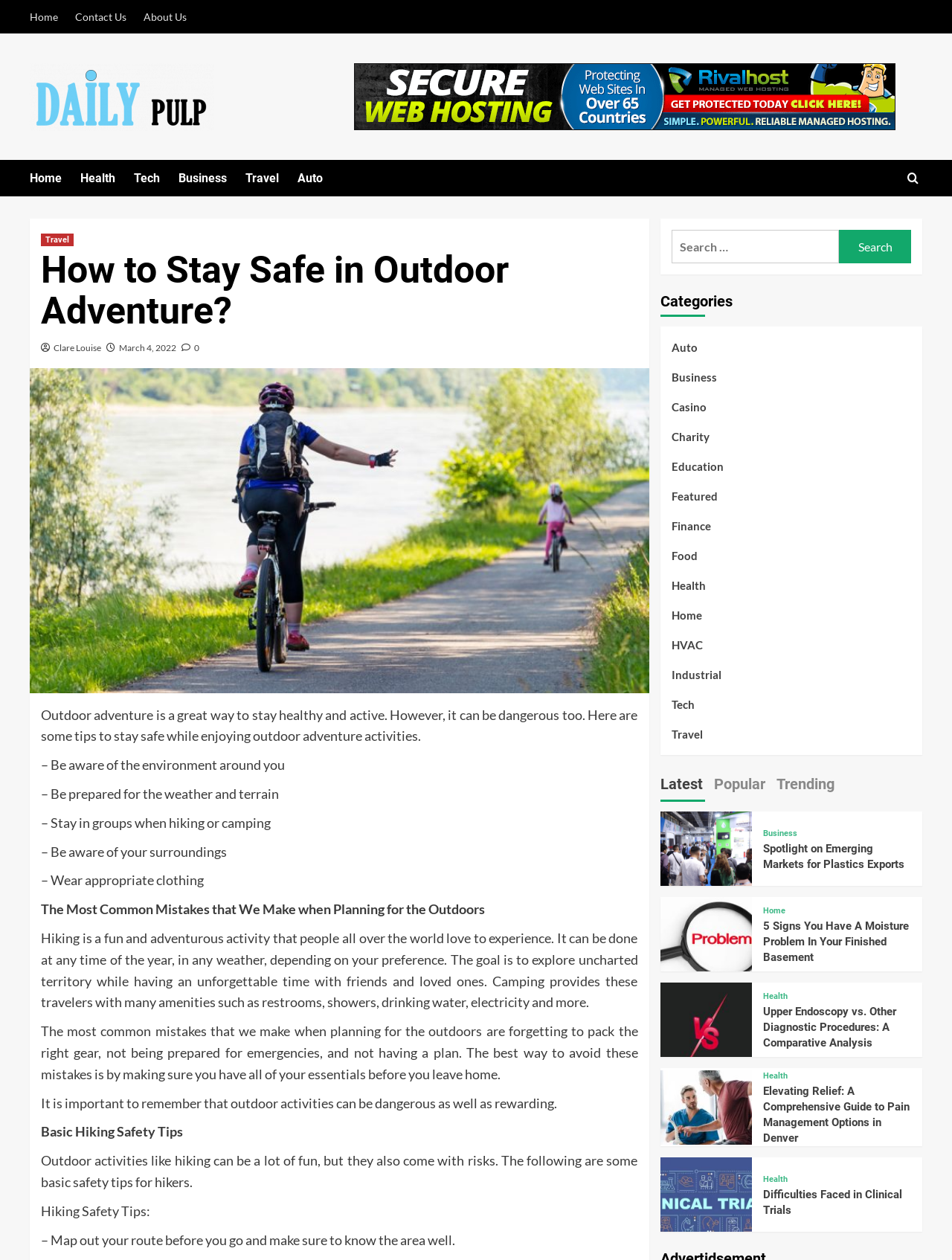What is the purpose of the search box?
Carefully analyze the image and provide a thorough answer to the question.

The search box is located at the top right corner of the webpage, and it allows users to search for specific articles or topics on the website. The search box is accompanied by a 'Search' button, which suggests that users can enter their search queries and click the button to find relevant articles.